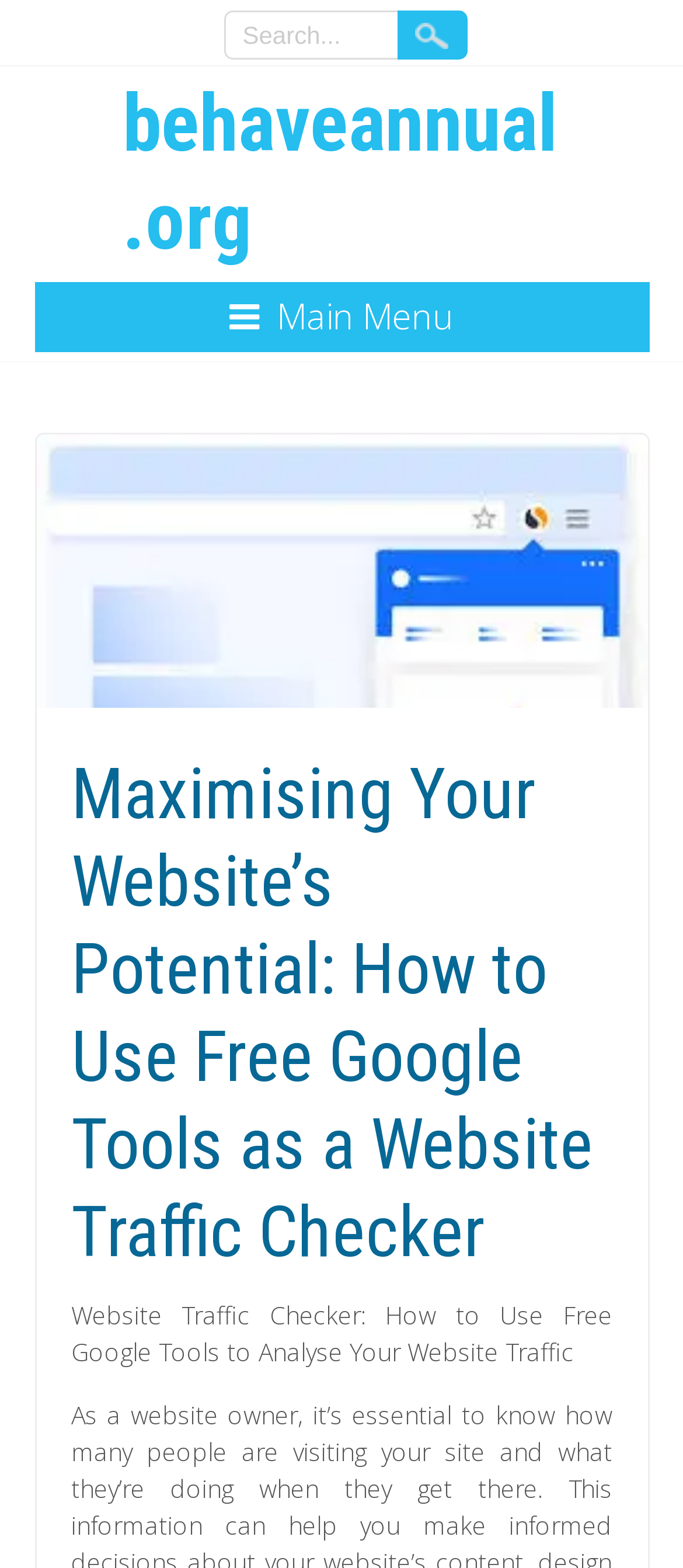Generate an in-depth caption that captures all aspects of the webpage.

The webpage is about maximizing a website's potential by using free Google tools as a website traffic checker. At the top left corner, there is a search bar with a textbox labeled "Search..." and a search button next to it. Below the search bar, there is a layout table that spans the entire width of the page. Within this table, there is a link to "behaveannual.org" on the left side, accompanied by a heading with the same text. On the right side of the table, there is a static text "Main Menu".

Below the layout table, there is a large image that takes up most of the page's width, with a caption "website traffic checker free google". Above the image, there is a heading that summarizes the content of the webpage, "Maximising Your Website’s Potential: How to Use Free Google Tools as a Website Traffic Checker". Below the image, there is a static text that provides a brief overview of the webpage's content, "Website Traffic Checker: How to Use Free Google Tools to Analyse Your Website Traffic".